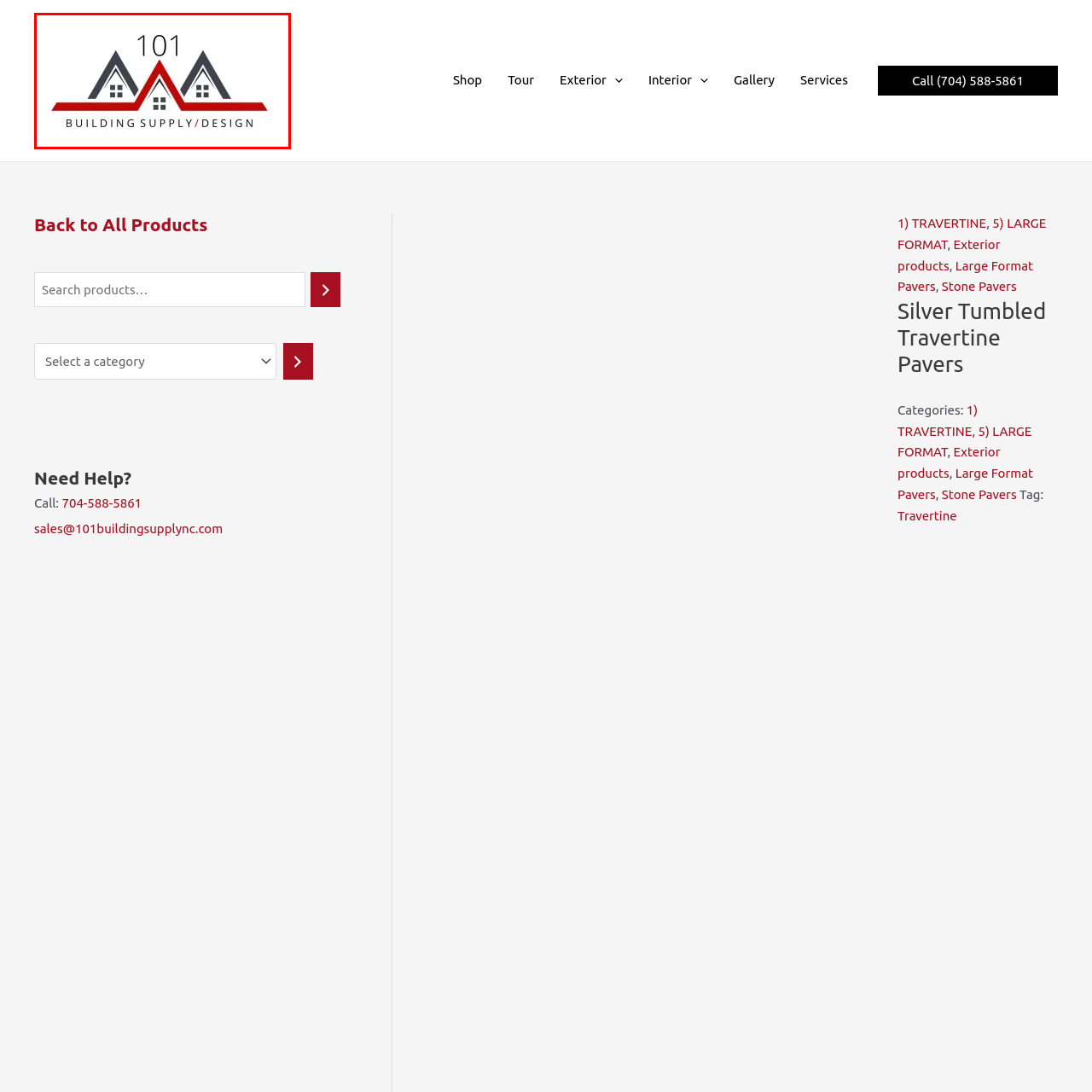Detail the visual elements present in the red-framed section of the image.

The image depicts the logo of "101 Building Supply & Design," featuring a modern and sleek design. The logo showcases two stylized houses, represented in gray and black, with a prominent red triangular roof that symbolizes strength and stability. Above the houses, the number "101" is displayed in a bold font, signifying a foundational knowledge in building supplies and design. The words "BUILDING SUPPLY/DESIGN" are prominently featured below in a clean, straightforward typeface, emphasizing the company's focus in the industry. This logo effectively communicates professionalism and expertise, making it a recognizable emblem for the brand.